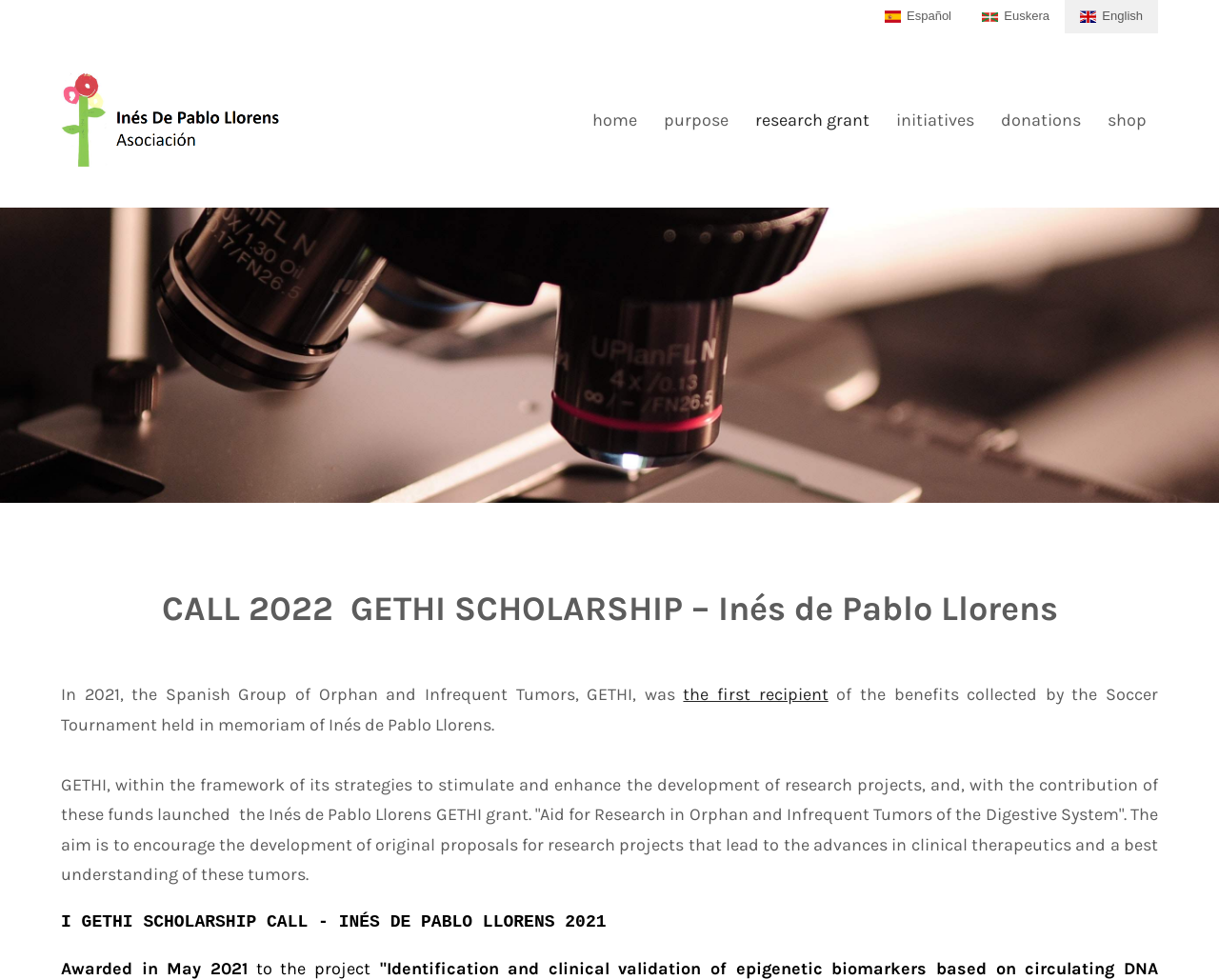Could you highlight the region that needs to be clicked to execute the instruction: "Learn about the research grant"?

[0.61, 0.106, 0.723, 0.139]